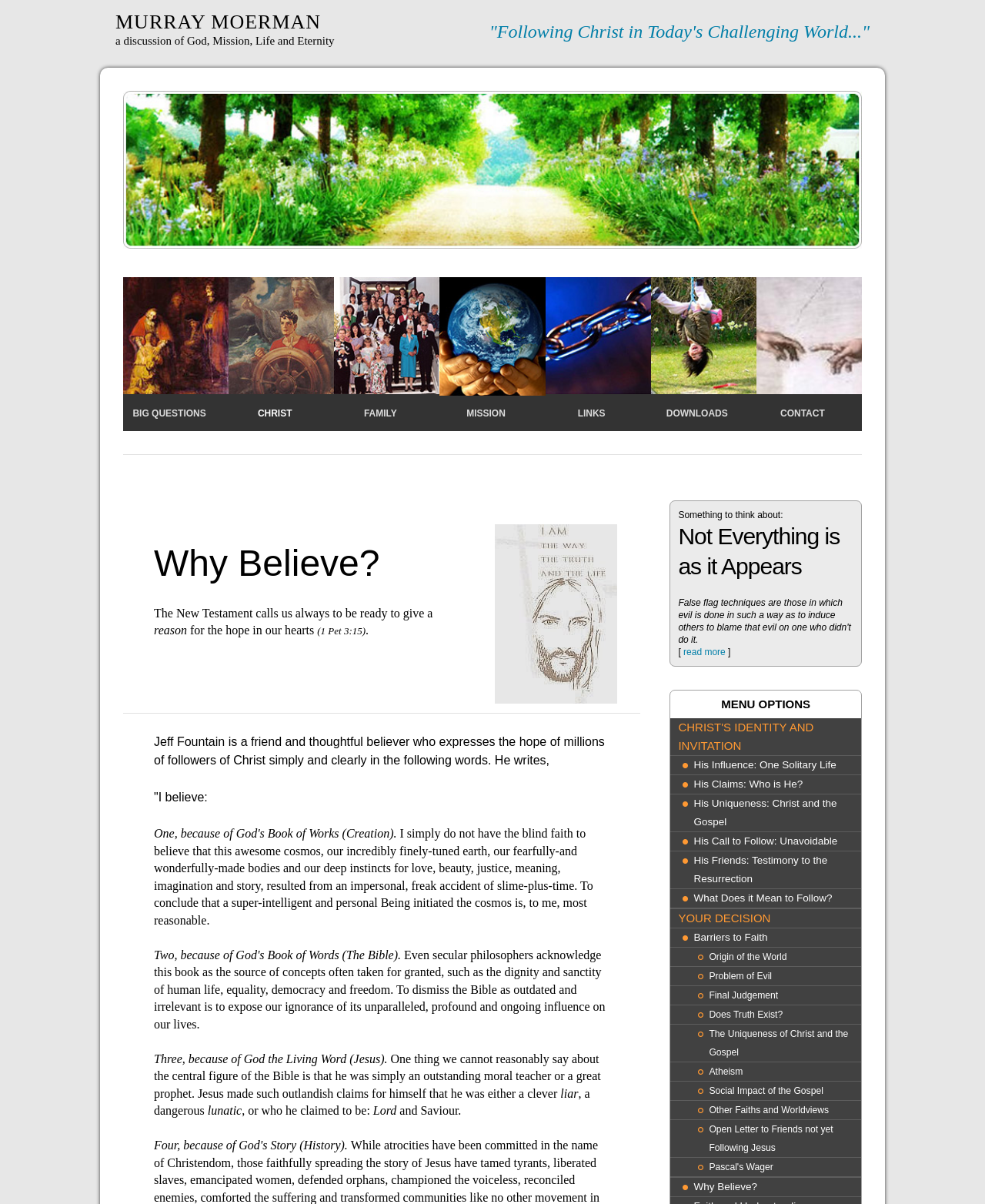Using the provided element description, identify the bounding box coordinates as (top-left x, top-left y, bottom-right x, bottom-right y). Ensure all values are between 0 and 1. Description: New Music 2021

None